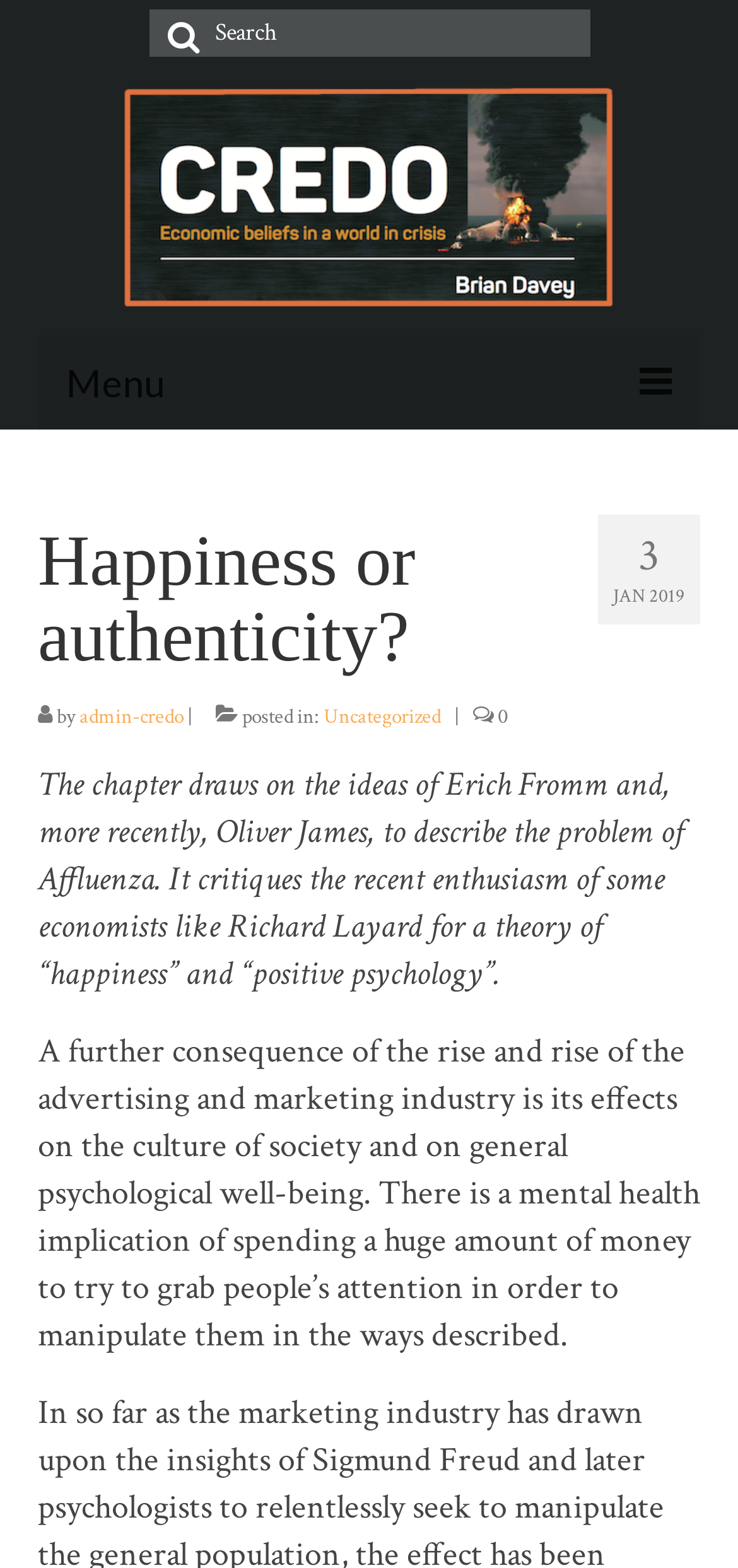How many links are there in the main menu?
Can you give a detailed and elaborate answer to the question?

I counted the number of links in the main menu by looking at the section that starts with 'Home' and ends with 'Updates'. There are 6 links in total.